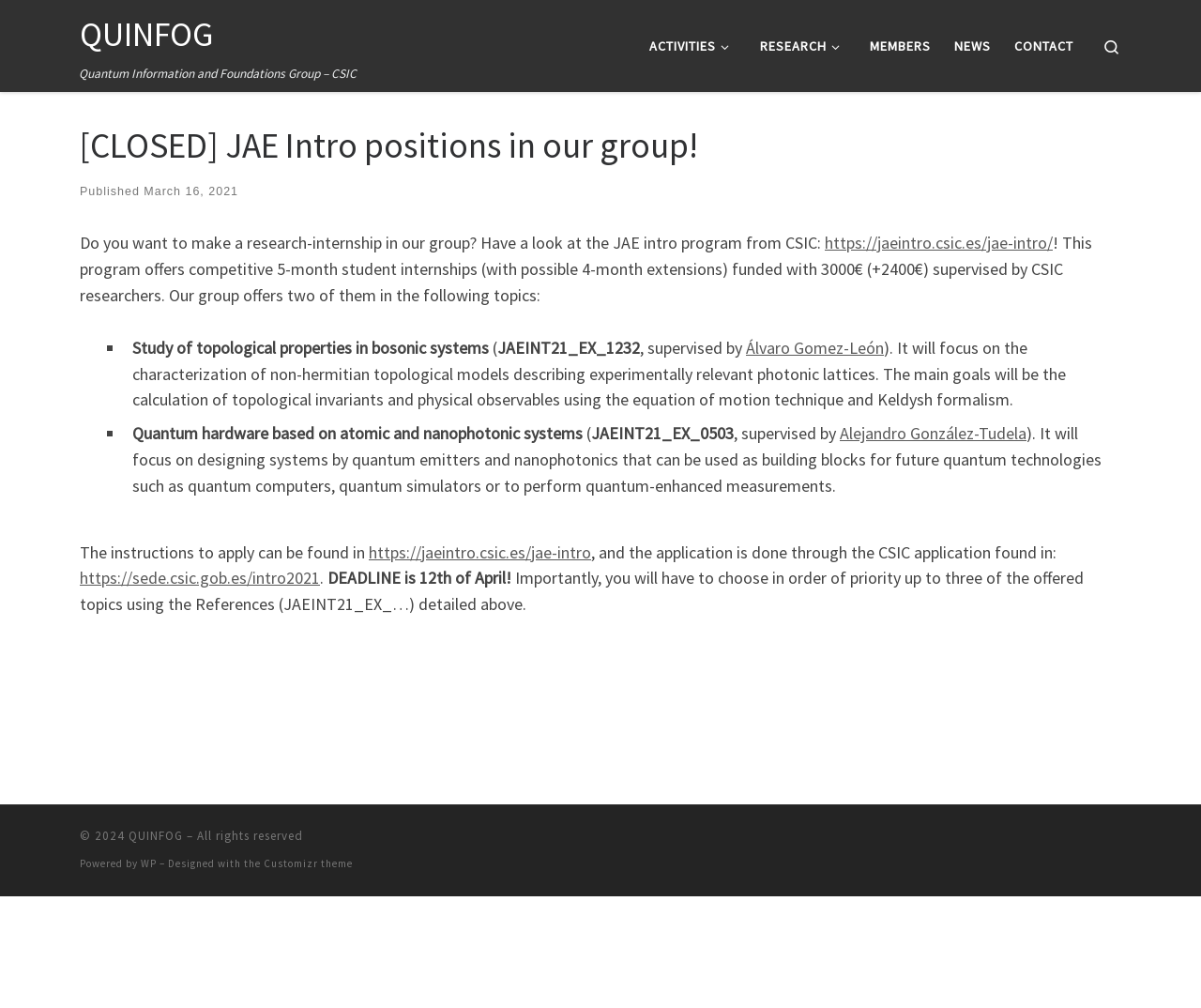Respond to the question with just a single word or phrase: 
What is the deadline for application?

12th of April